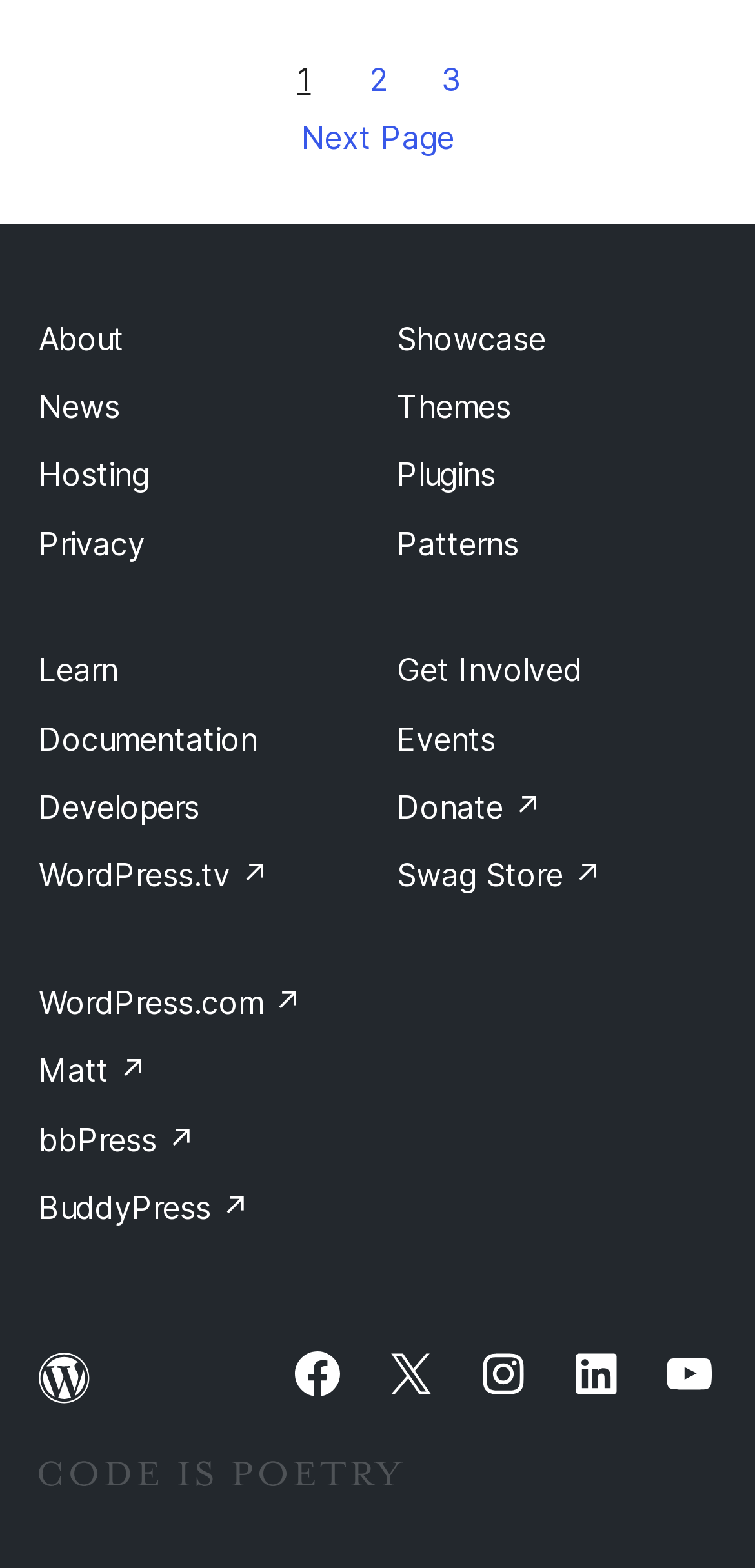Provide a one-word or short-phrase response to the question:
How many figures are there on the page?

2